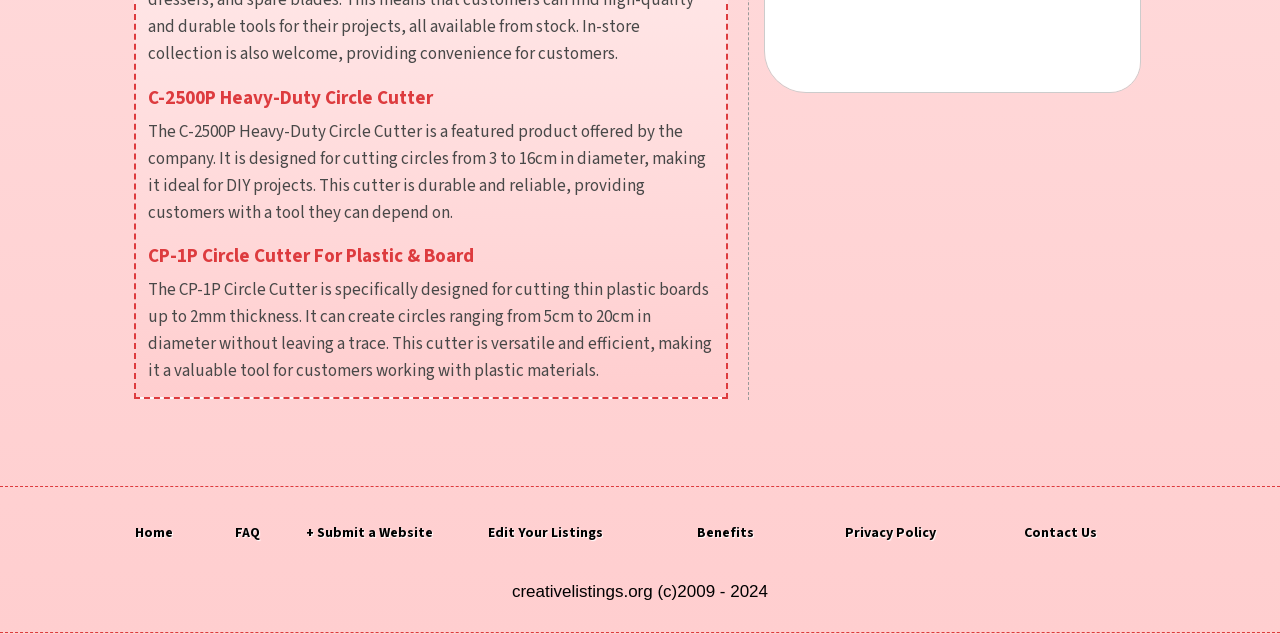How many circle cutters are described on this page?
Refer to the image and offer an in-depth and detailed answer to the question.

I counted the number of headings that describe circle cutters, which are 'C-2500P Heavy-Duty Circle Cutter' and 'CP-1P Circle Cutter For Plastic & Board'. Therefore, there are 2 circle cutters described on this page.